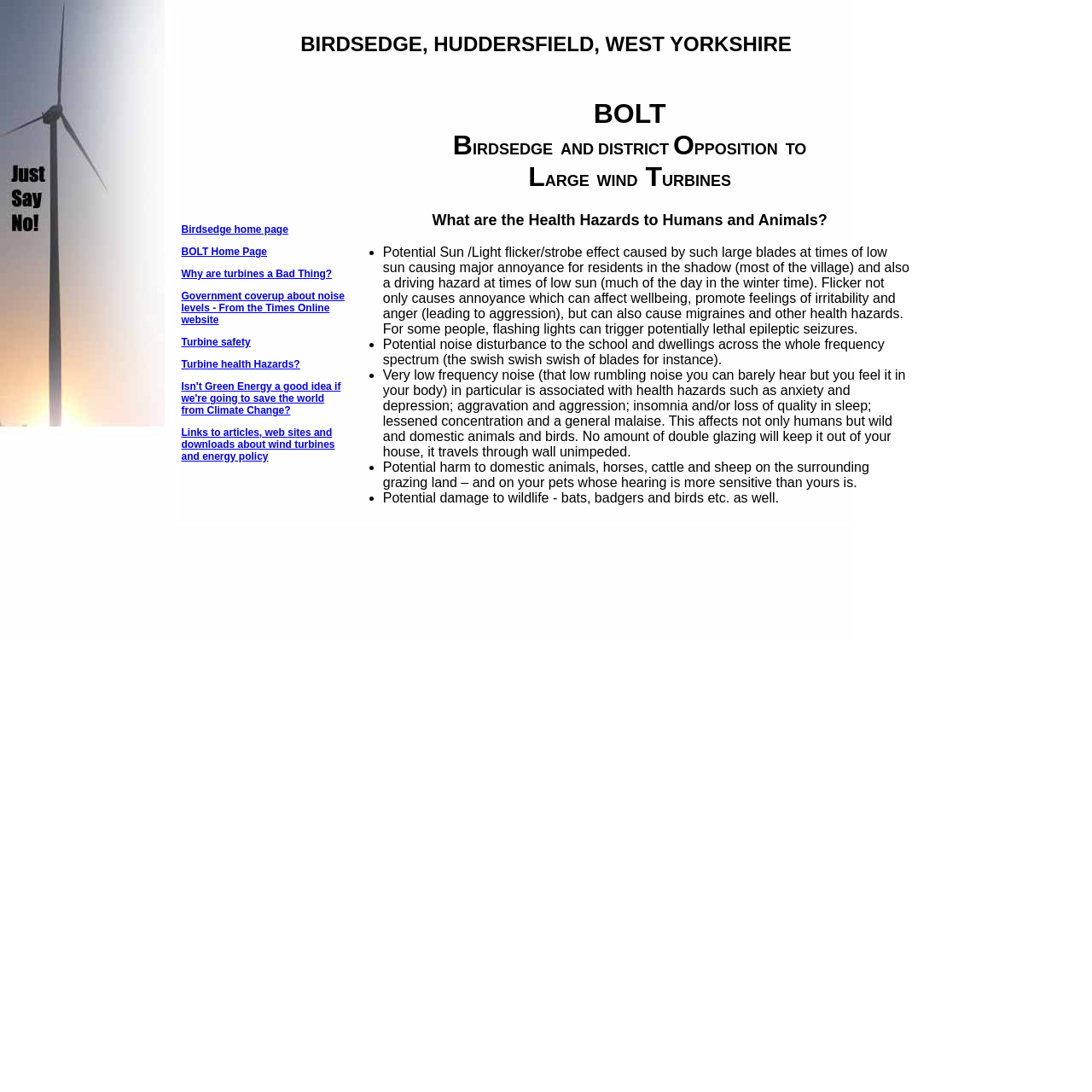Respond with a single word or short phrase to the following question: 
What is the potential harm to animals?

Harm to domestic animals